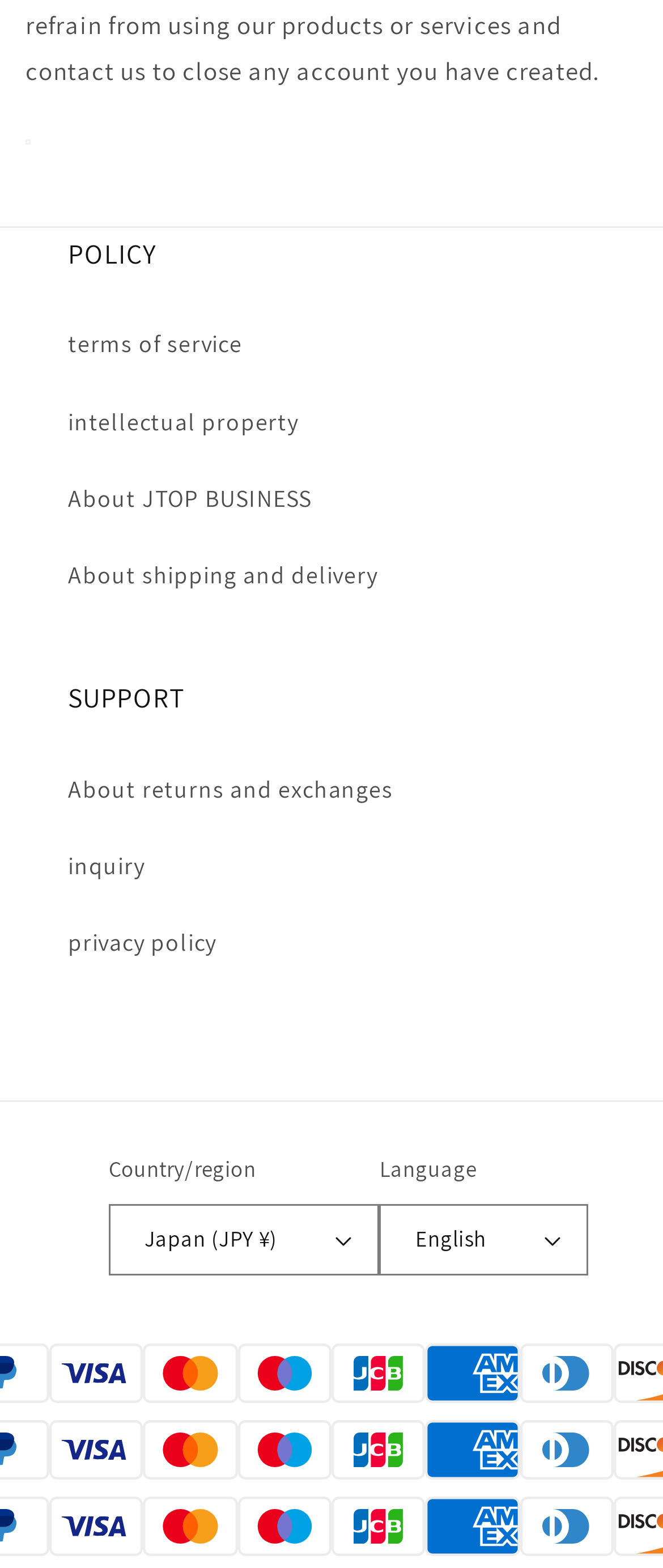What is the language selection button?
Craft a detailed and extensive response to the question.

The language selection button is 'English' which is located at the bottom of the webpage, under the 'Language' heading.